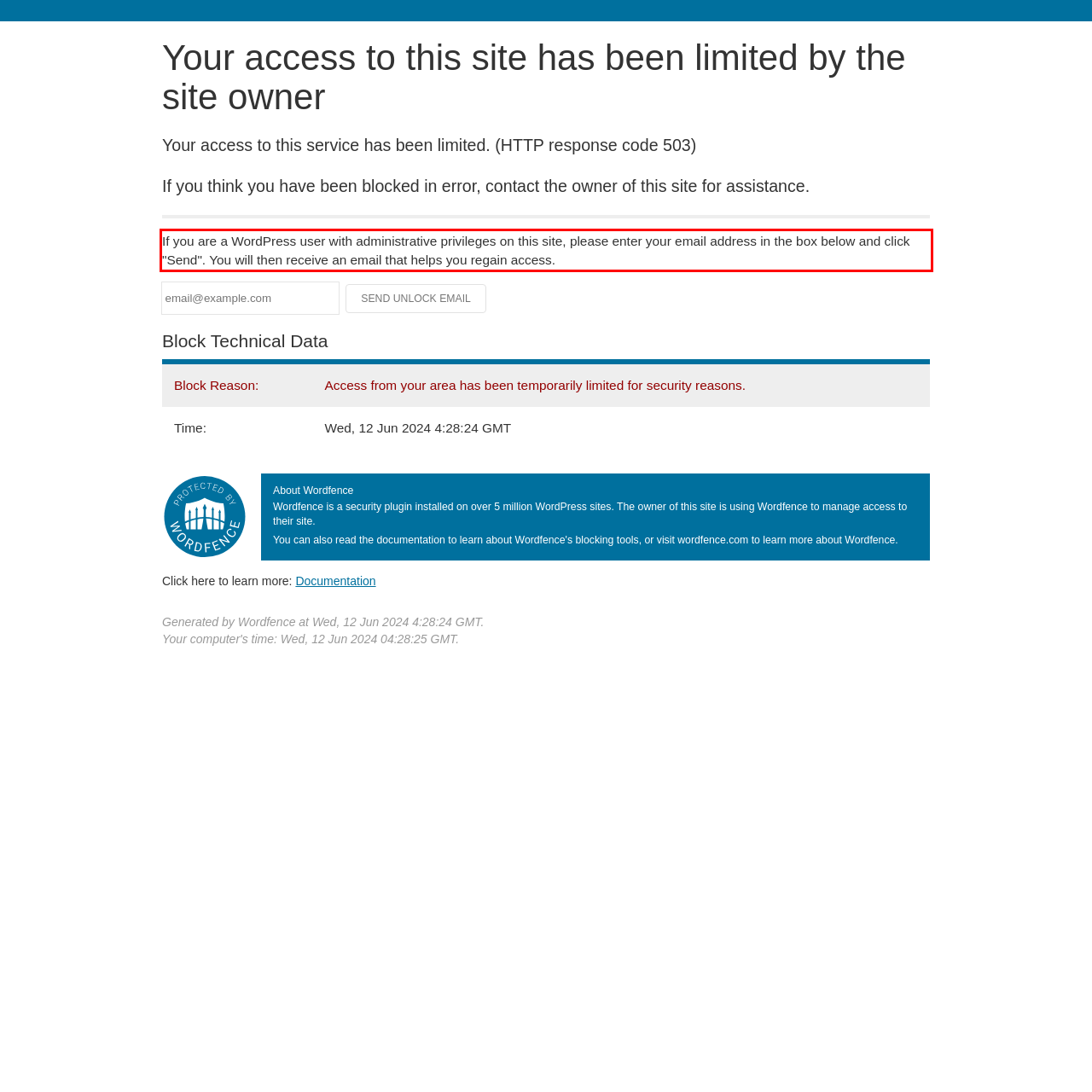Examine the webpage screenshot and use OCR to recognize and output the text within the red bounding box.

If you are a WordPress user with administrative privileges on this site, please enter your email address in the box below and click "Send". You will then receive an email that helps you regain access.